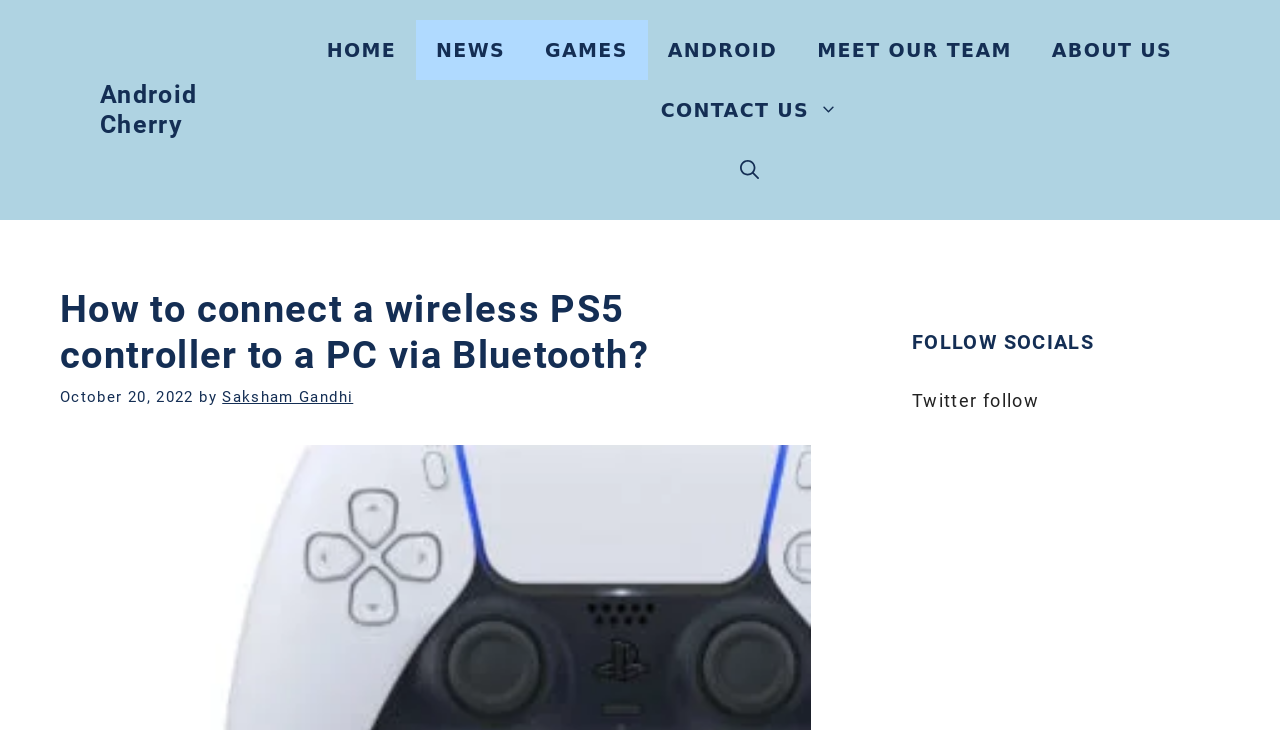Please provide a brief answer to the question using only one word or phrase: 
When was the article published?

October 20, 2022